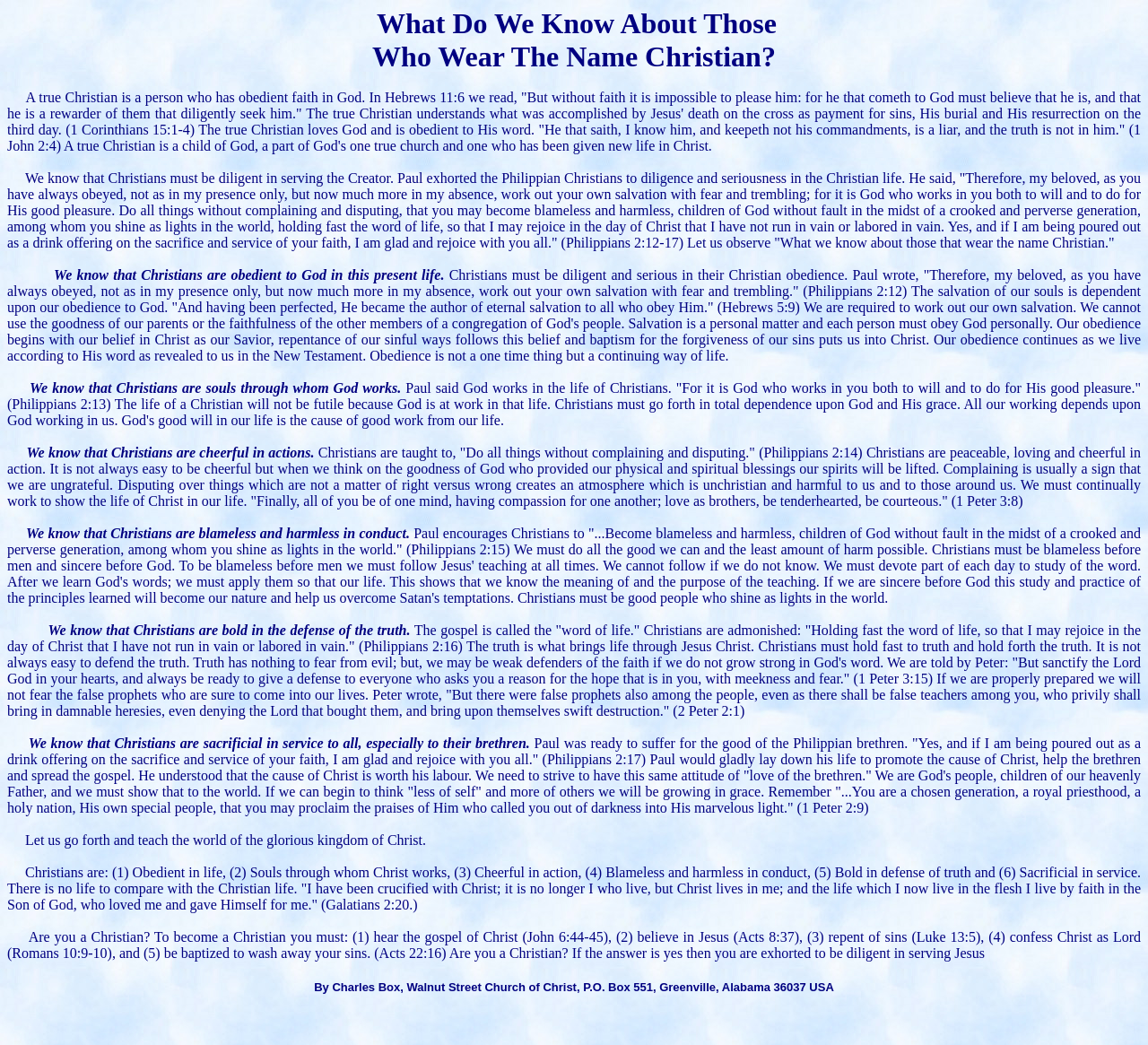What is the first step to become a Christian? Look at the image and give a one-word or short phrase answer.

Hear the gospel of Christ